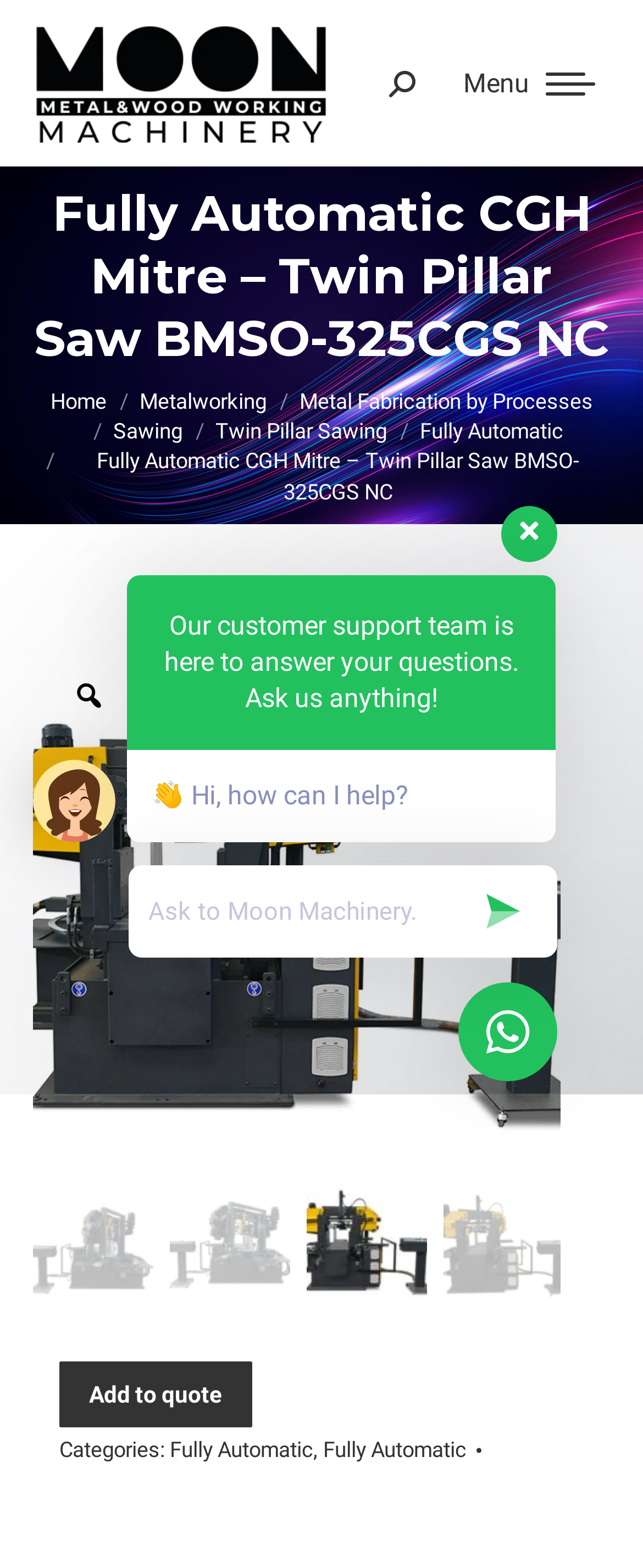Extract the bounding box coordinates for the HTML element that matches this description: "Fully Automatic". The coordinates should be four float numbers between 0 and 1, i.e., [left, top, right, bottom].

[0.503, 0.916, 0.726, 0.932]